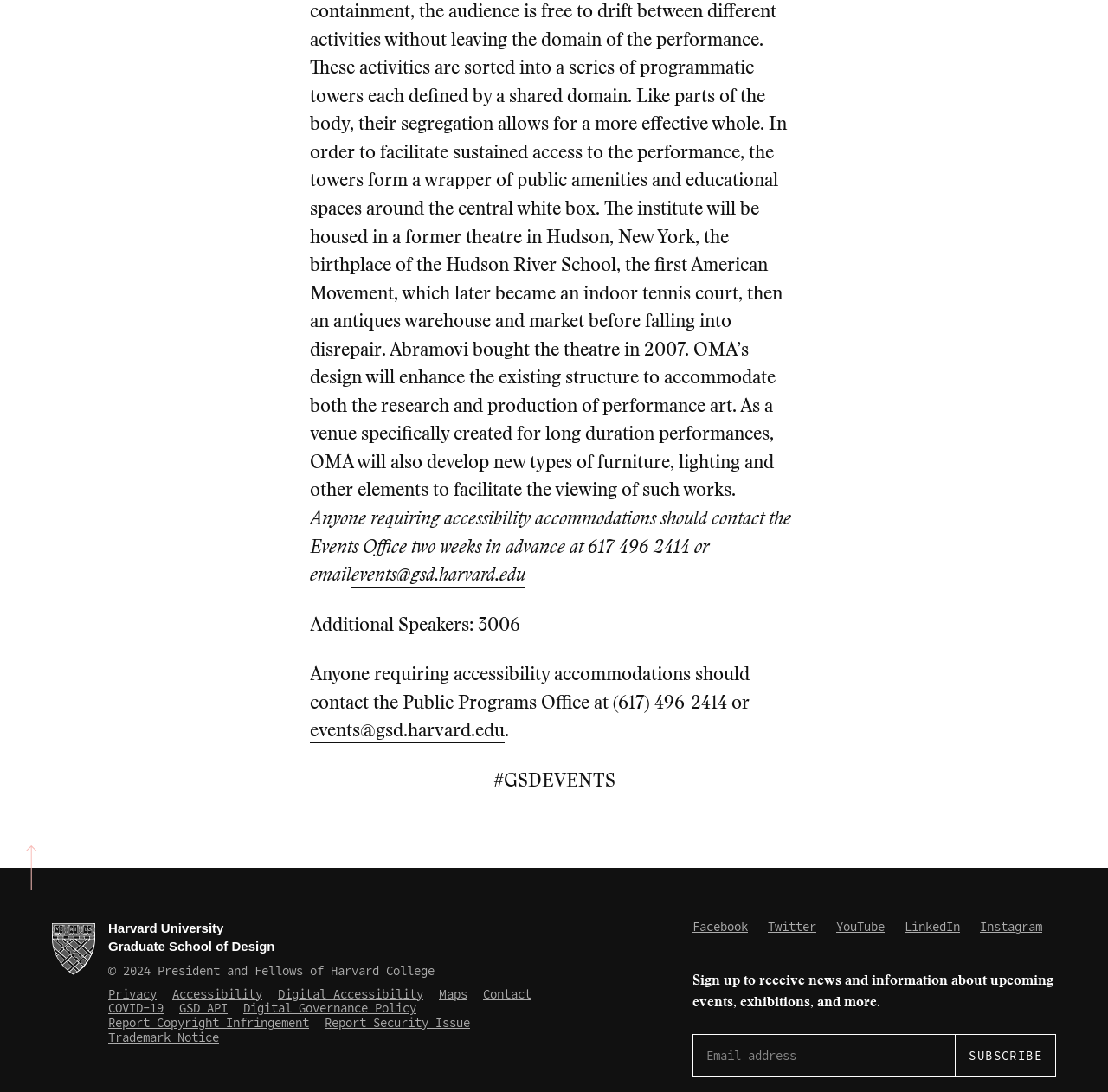Highlight the bounding box coordinates of the element that should be clicked to carry out the following instruction: "Email events@gsd.harvard.edu". The coordinates must be given as four float numbers ranging from 0 to 1, i.e., [left, top, right, bottom].

[0.317, 0.514, 0.474, 0.537]